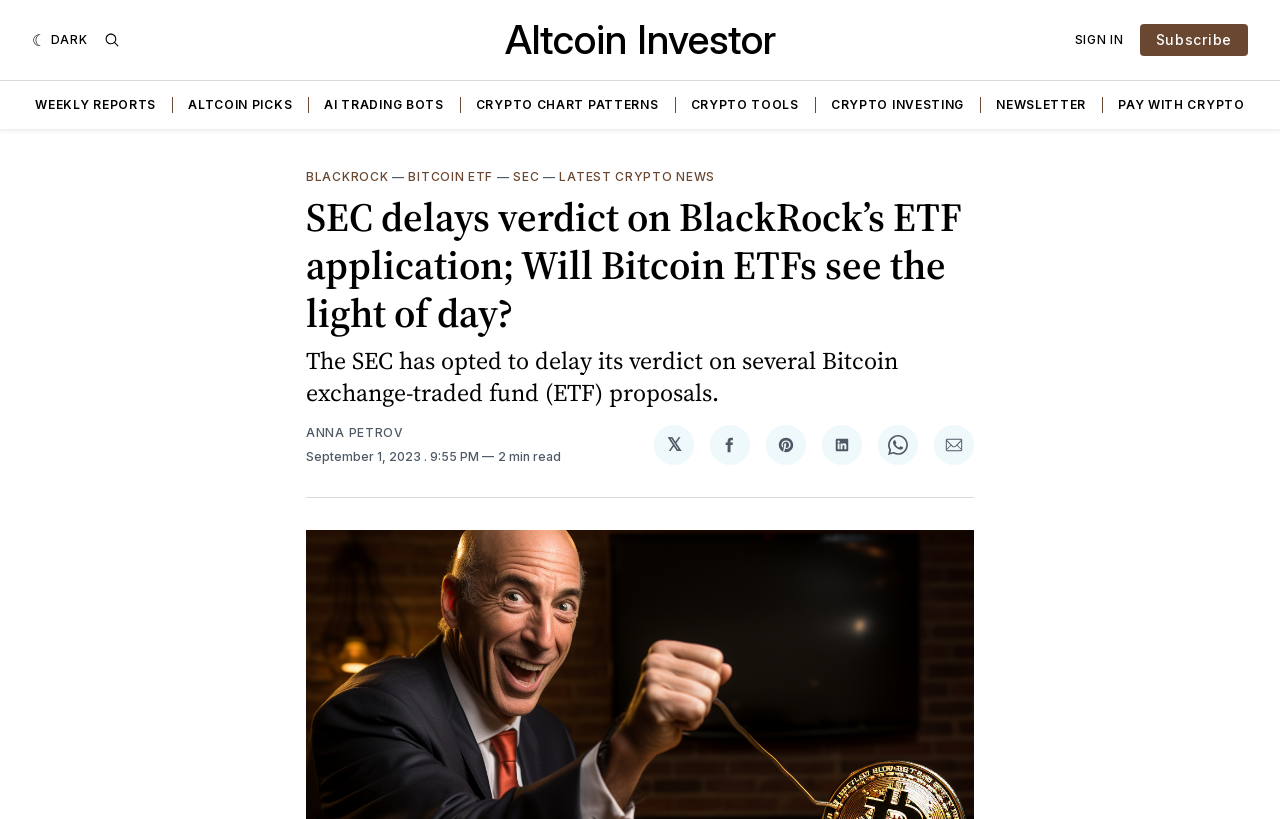Predict the bounding box coordinates of the UI element that matches this description: "𝕏". The coordinates should be in the format [left, top, right, bottom] with each value between 0 and 1.

[0.511, 0.519, 0.542, 0.568]